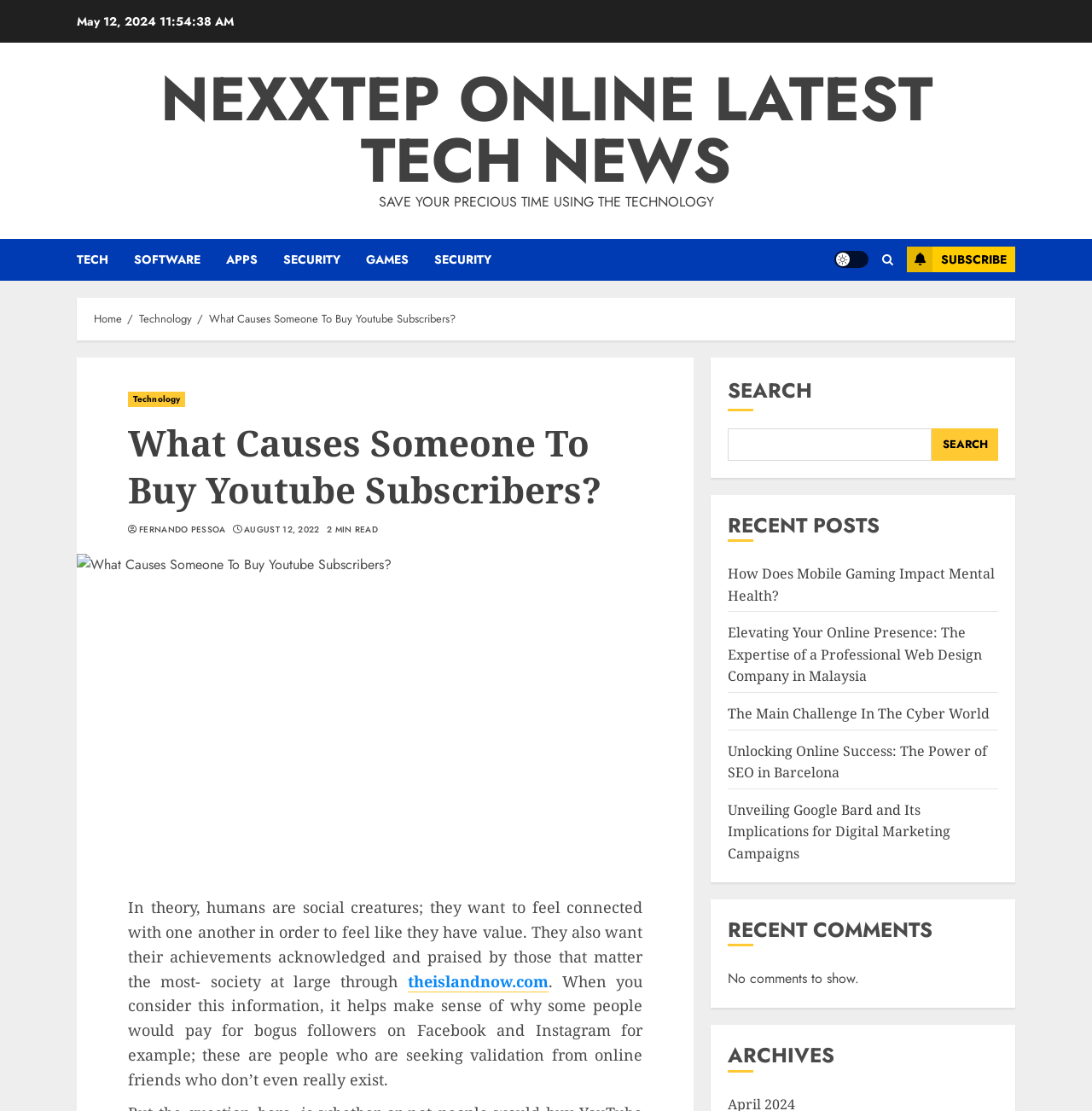Find the bounding box coordinates for the UI element whose description is: "Light/Dark Button". The coordinates should be four float numbers between 0 and 1, in the format [left, top, right, bottom].

[0.764, 0.226, 0.795, 0.241]